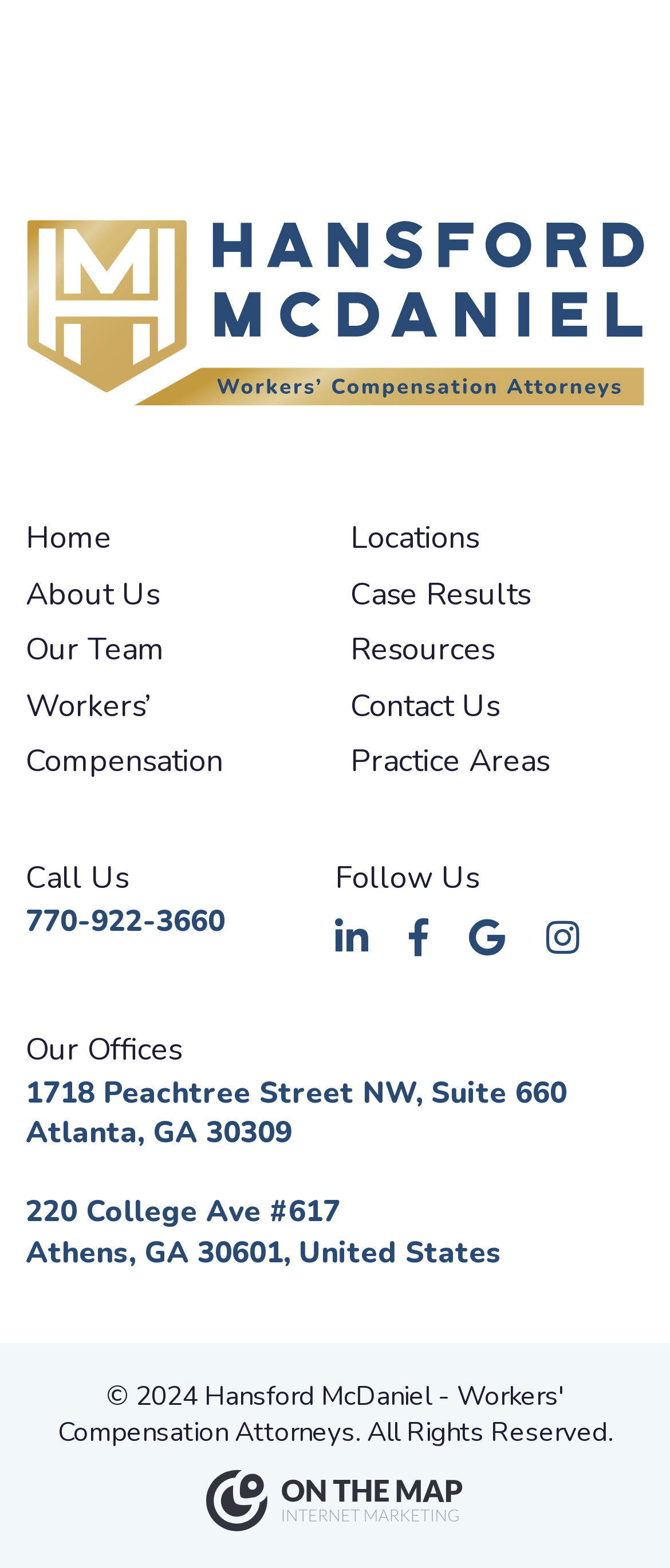Identify the bounding box coordinates for the UI element mentioned here: "Case Results". Provide the coordinates as four float values between 0 and 1, i.e., [left, top, right, bottom].

[0.523, 0.366, 0.792, 0.392]